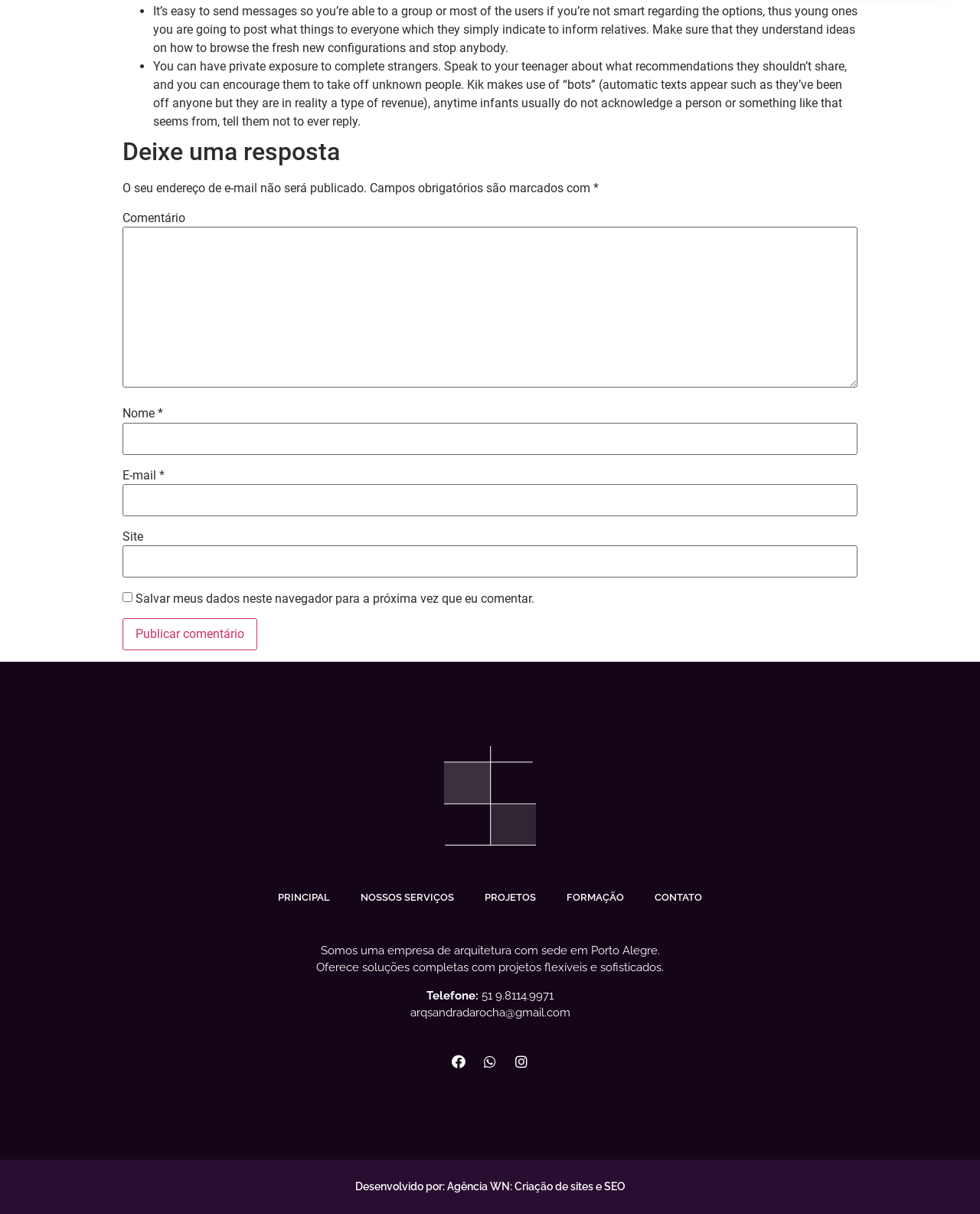Please locate the bounding box coordinates of the element that should be clicked to complete the given instruction: "Visit the 'PRINCIPAL' page".

[0.268, 0.725, 0.352, 0.754]